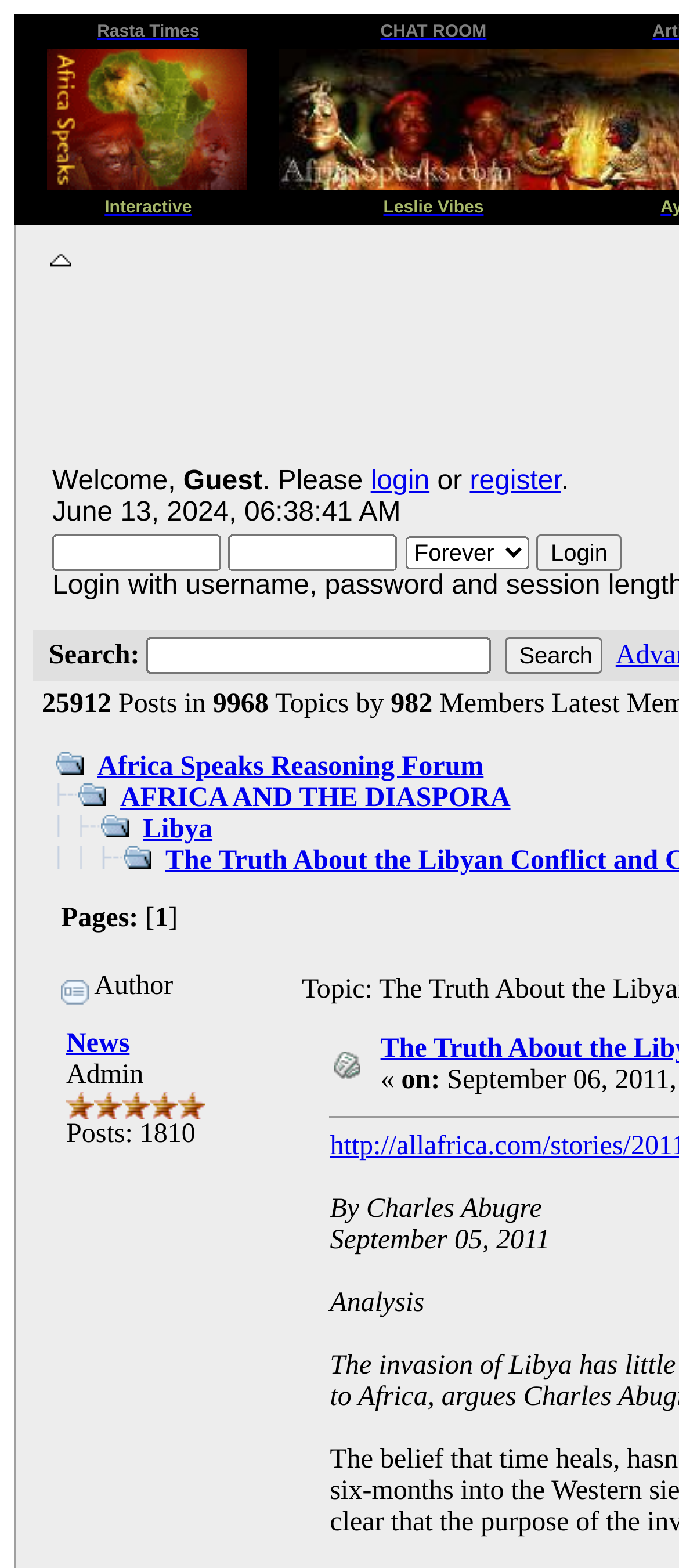Refer to the screenshot and give an in-depth answer to this question: What is the name of the website?

The name of the website can be found in the top-left corner of the webpage, where it says 'Rasta Times' in a LayoutTableCell element.